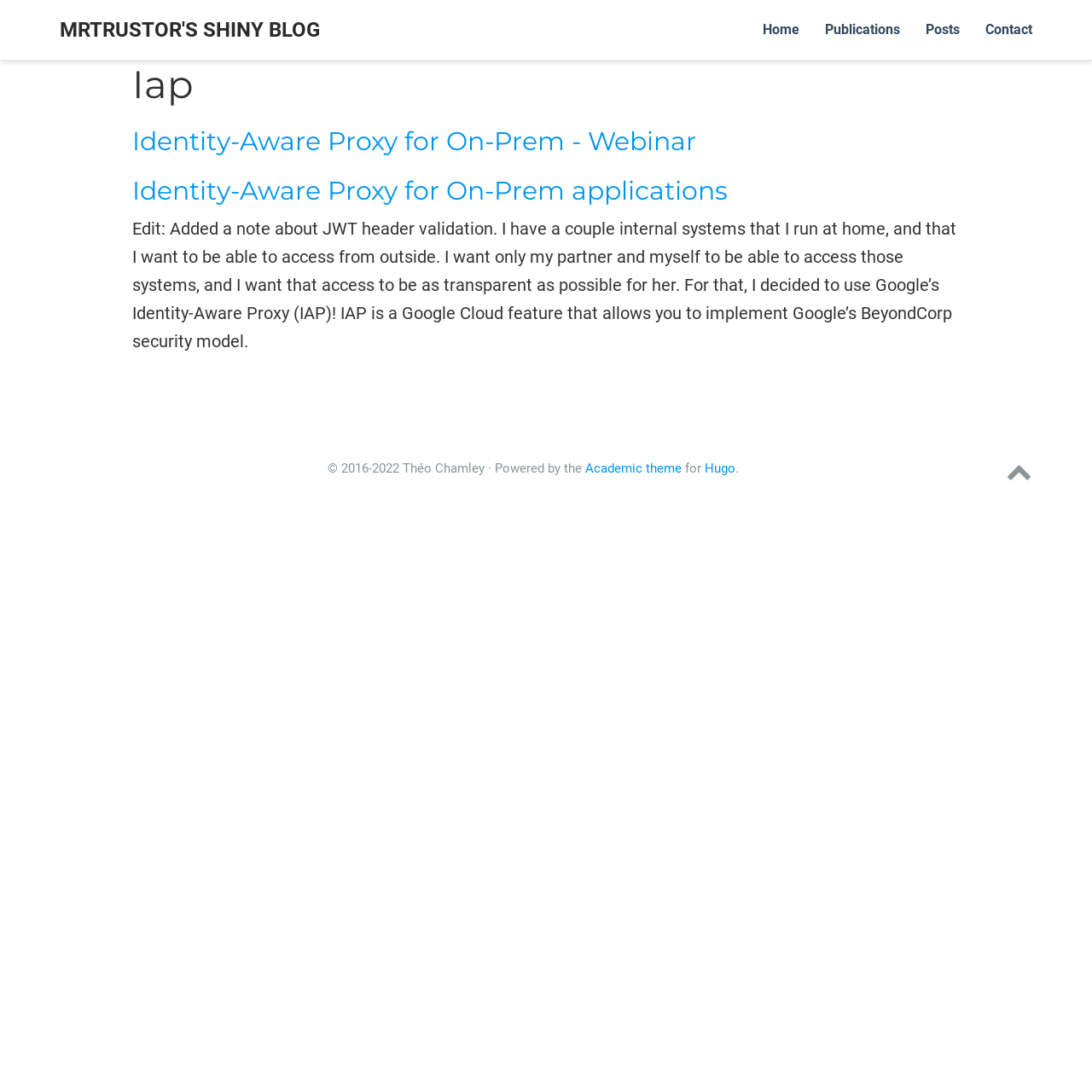Given the element description "MrTrustor's shiny blog", identify the bounding box of the corresponding UI element.

[0.043, 0.0, 0.305, 0.055]